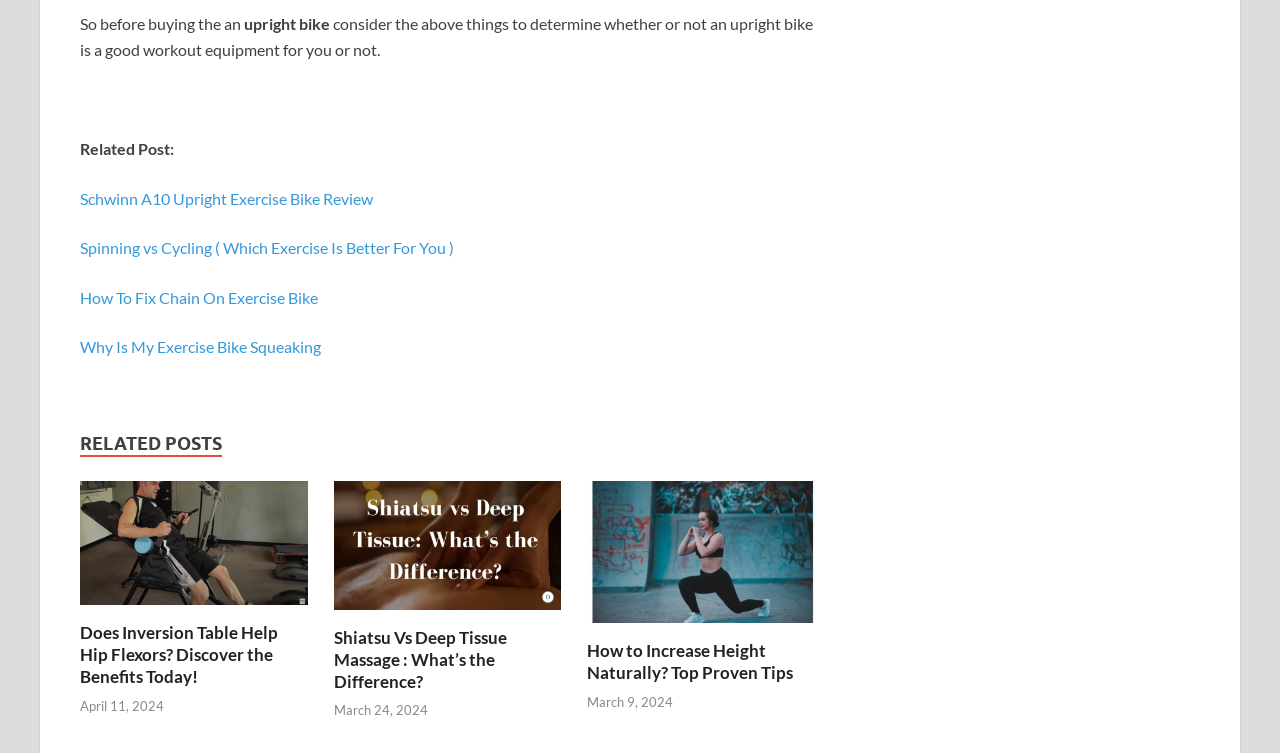Please specify the coordinates of the bounding box for the element that should be clicked to carry out this instruction: "Check the related post about Spinning vs Cycling". The coordinates must be four float numbers between 0 and 1, formatted as [left, top, right, bottom].

[0.062, 0.316, 0.355, 0.342]